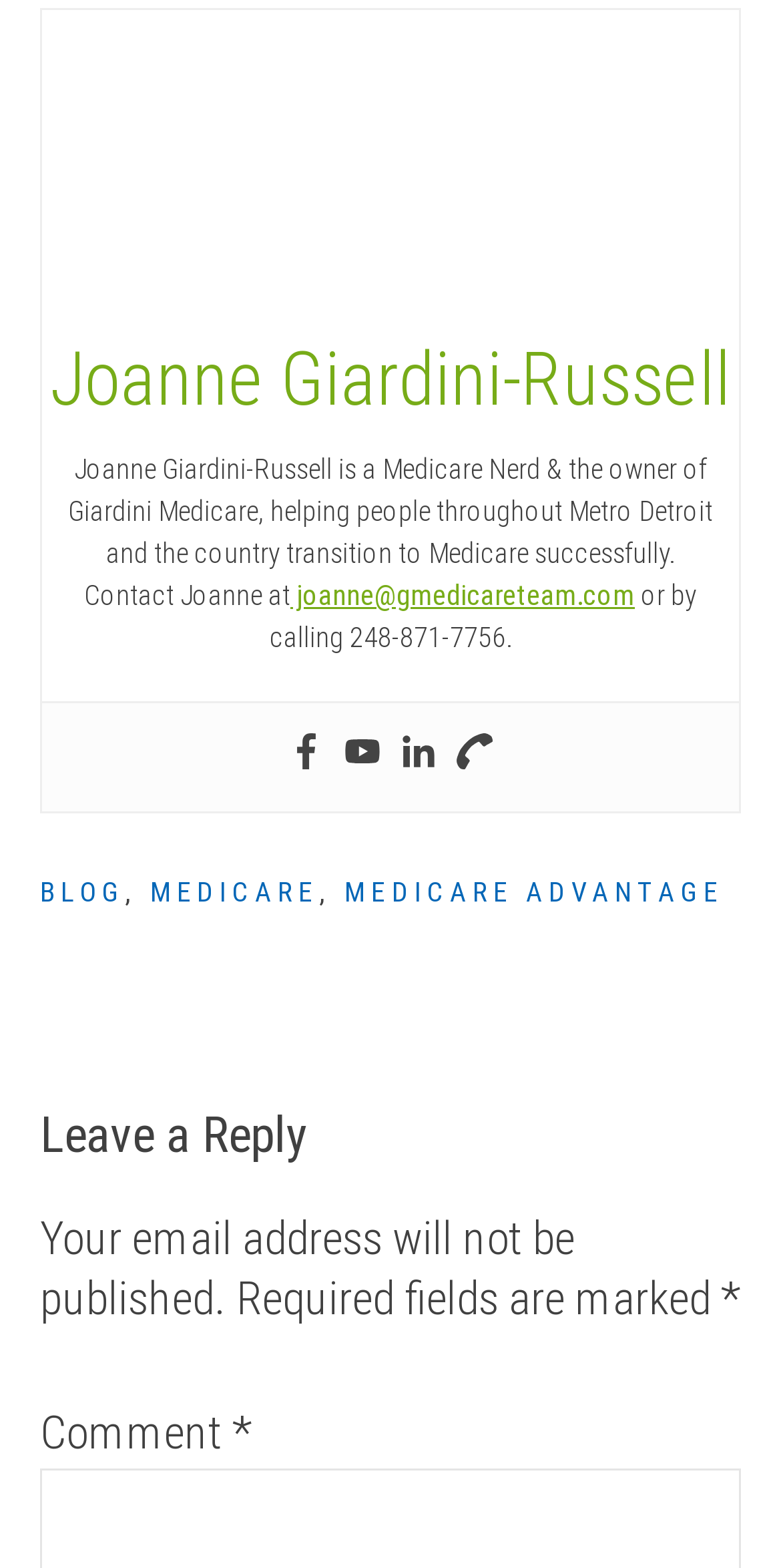Based on the provided description, "Joanne Giardini-Russell", find the bounding box of the corresponding UI element in the screenshot.

[0.064, 0.223, 0.936, 0.27]